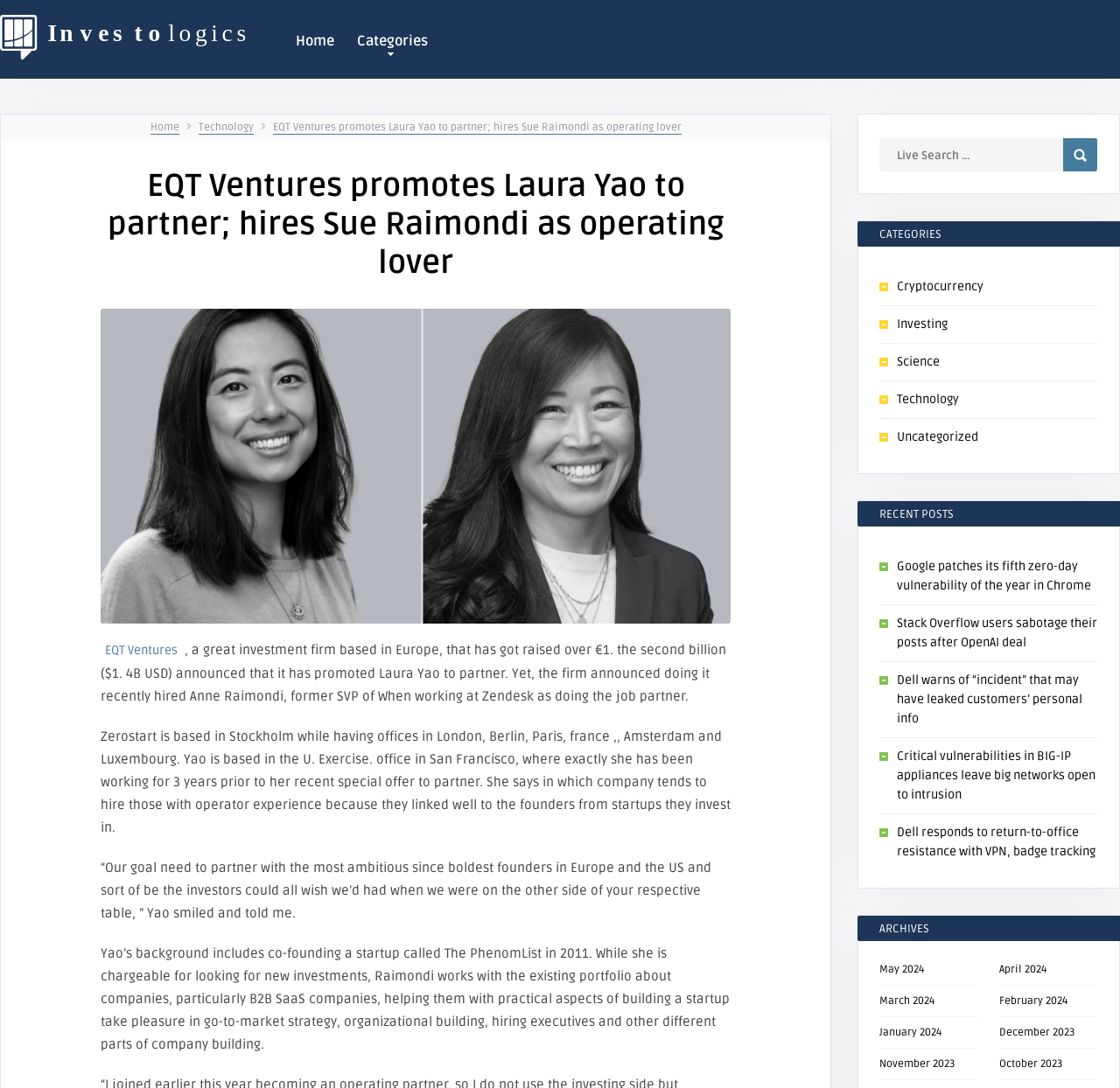Determine the bounding box coordinates (top-left x, top-left y, bottom-right x, bottom-right y) of the UI element described in the following text: Home

[0.258, 0.019, 0.305, 0.053]